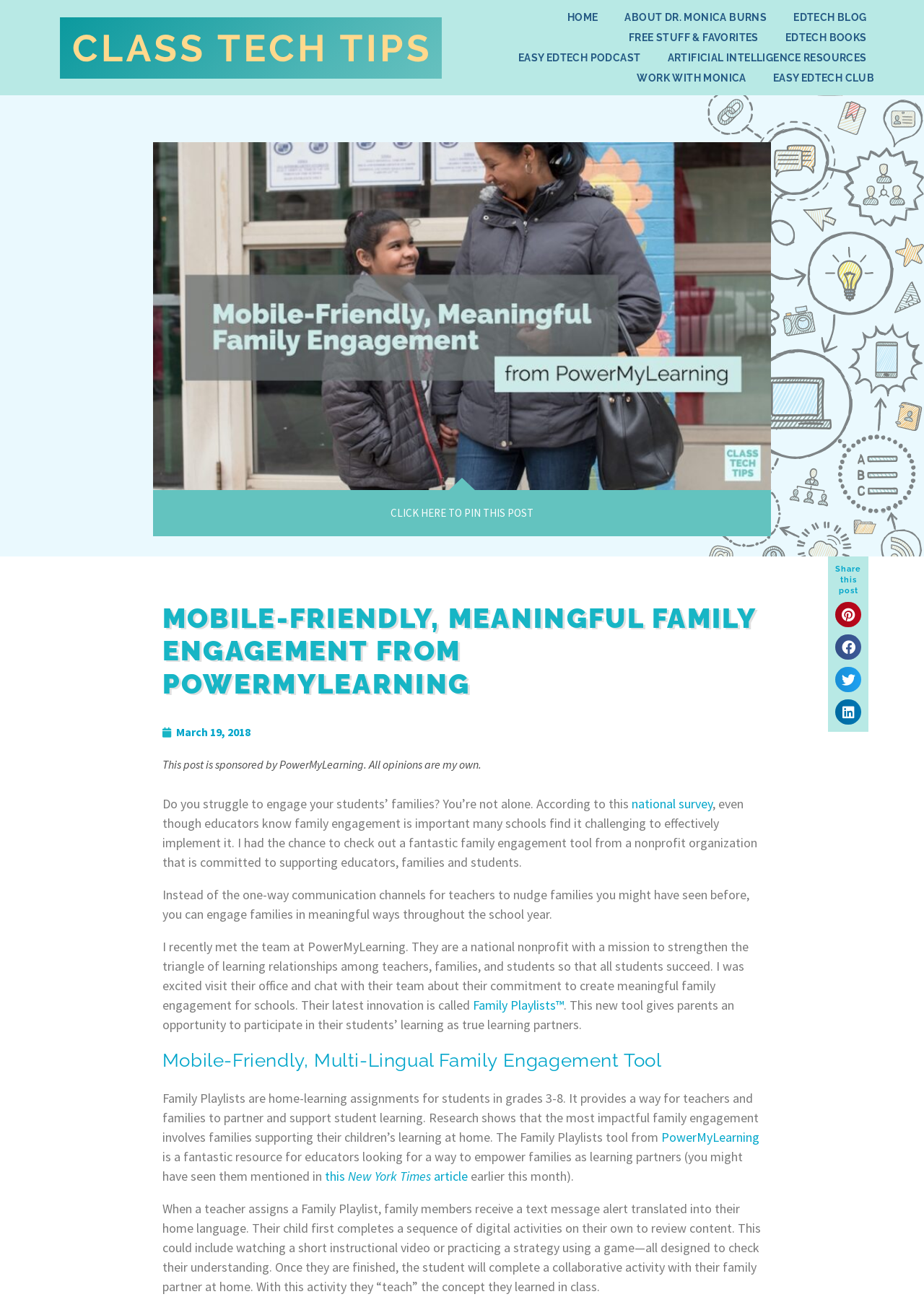Please identify the bounding box coordinates of the region to click in order to complete the task: "Click the 'HOME' link". The coordinates must be four float numbers between 0 and 1, specified as [left, top, right, bottom].

[0.608, 0.006, 0.654, 0.021]